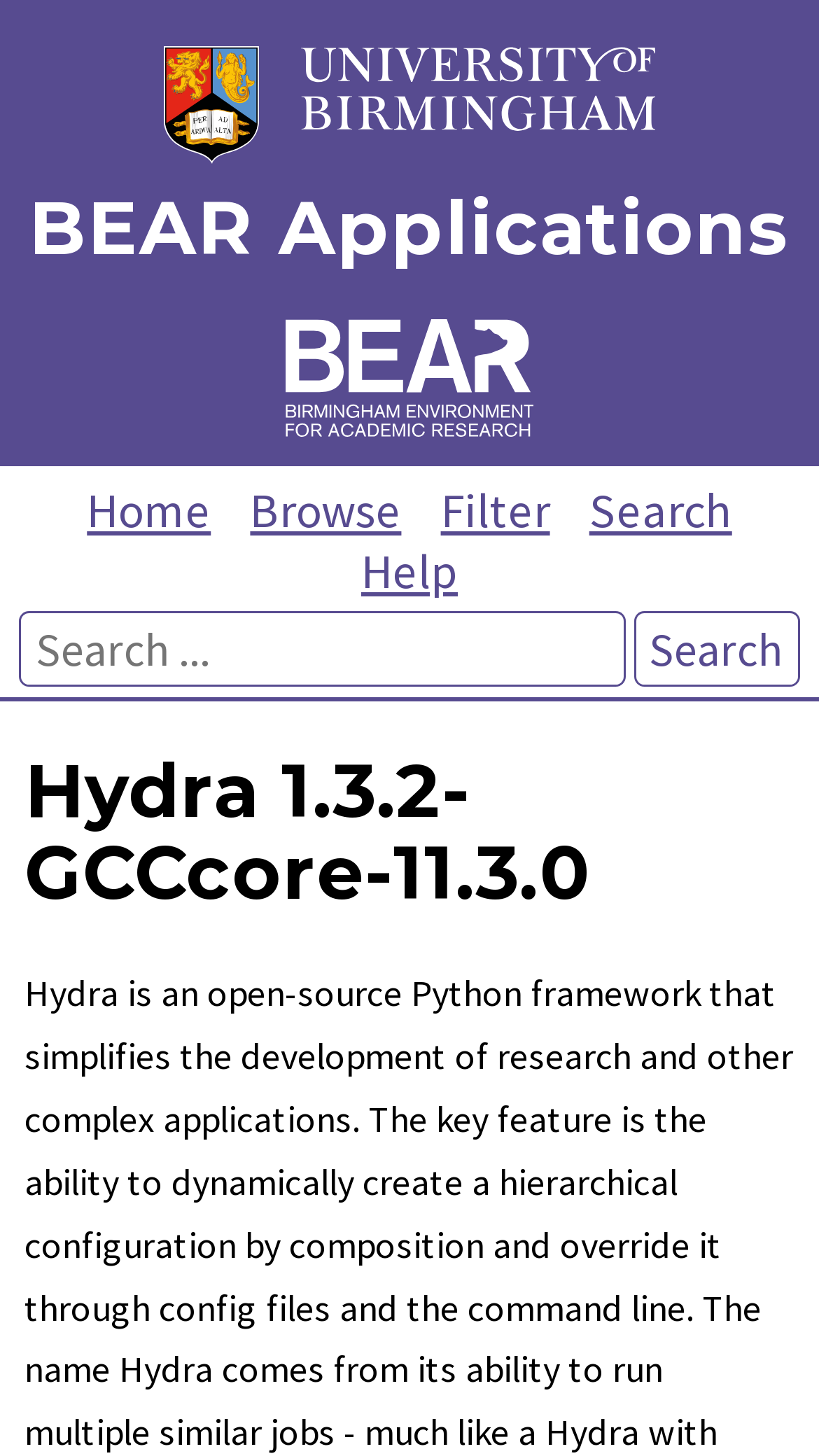Locate the bounding box coordinates of the element to click to perform the following action: 'Search for something'. The coordinates should be given as four float values between 0 and 1, in the form of [left, top, right, bottom].

[0.024, 0.42, 0.763, 0.472]